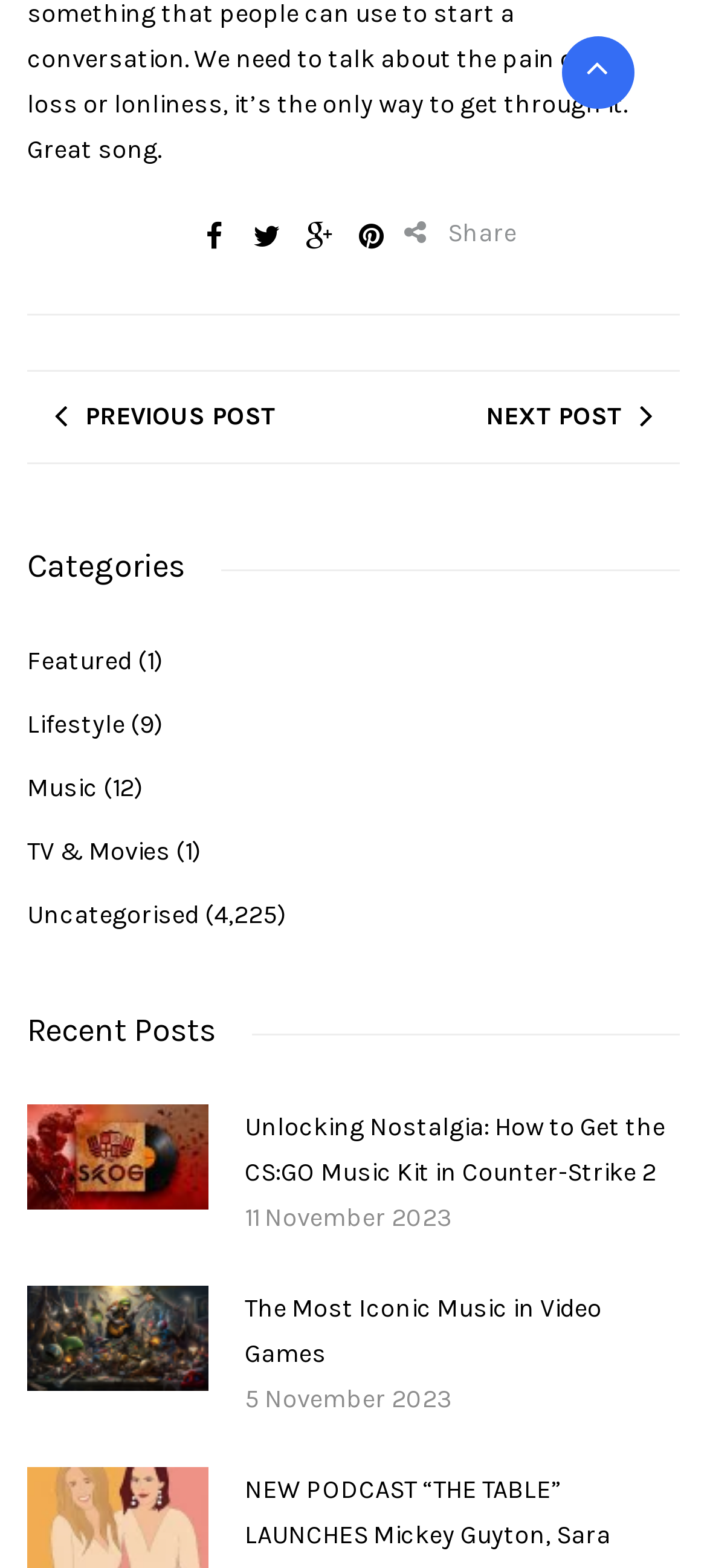How many recent posts are displayed?
Provide an in-depth answer to the question, covering all aspects.

There are two recent posts displayed on the webpage, each with a title, date, and image, and they are separated by a clear layout structure.